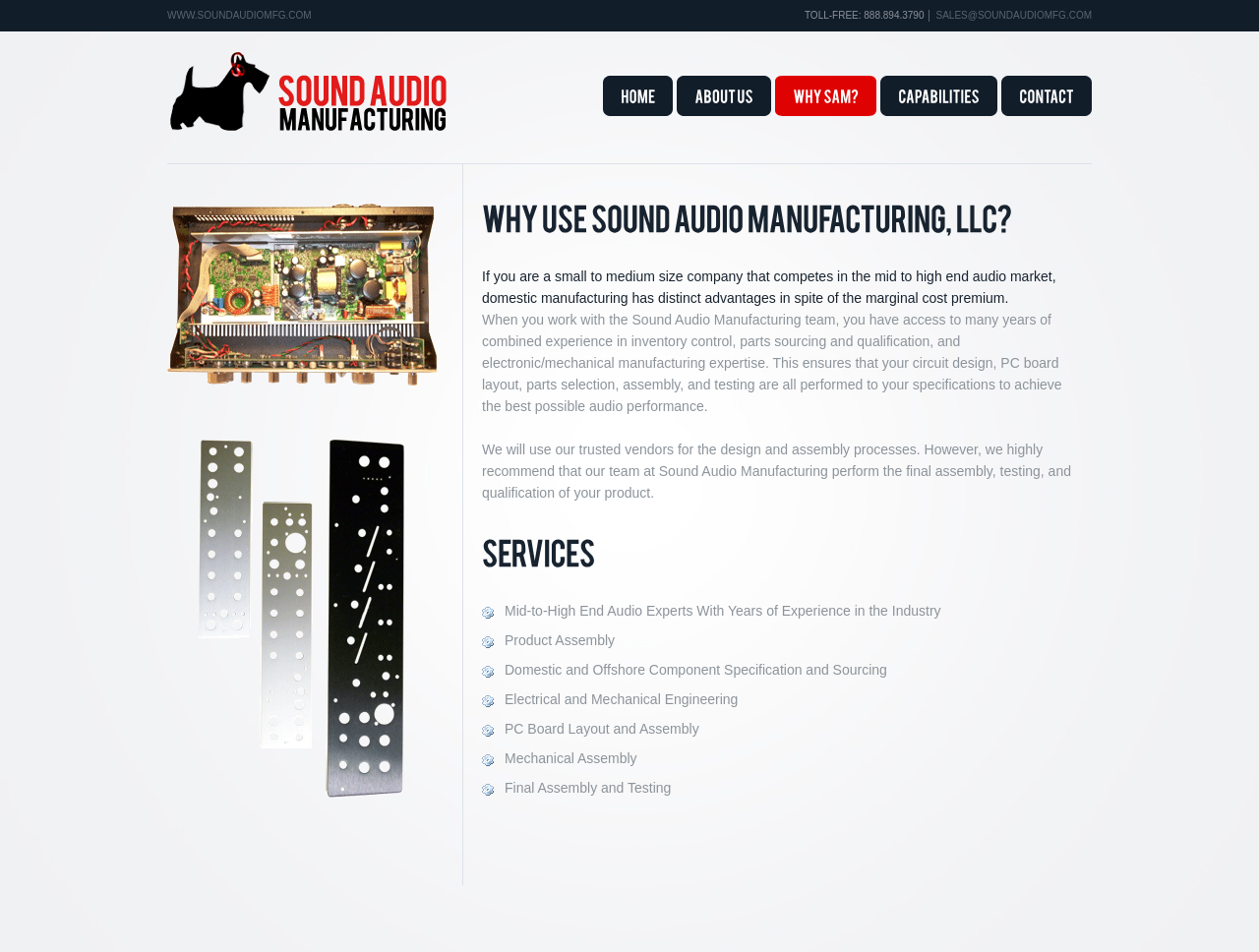What is the company's toll-free number?
Based on the content of the image, thoroughly explain and answer the question.

I found the toll-free number by looking at the top section of the webpage, where the company's contact information is displayed. The number is written as 'TOLL-FREE: 888.894.3790'.